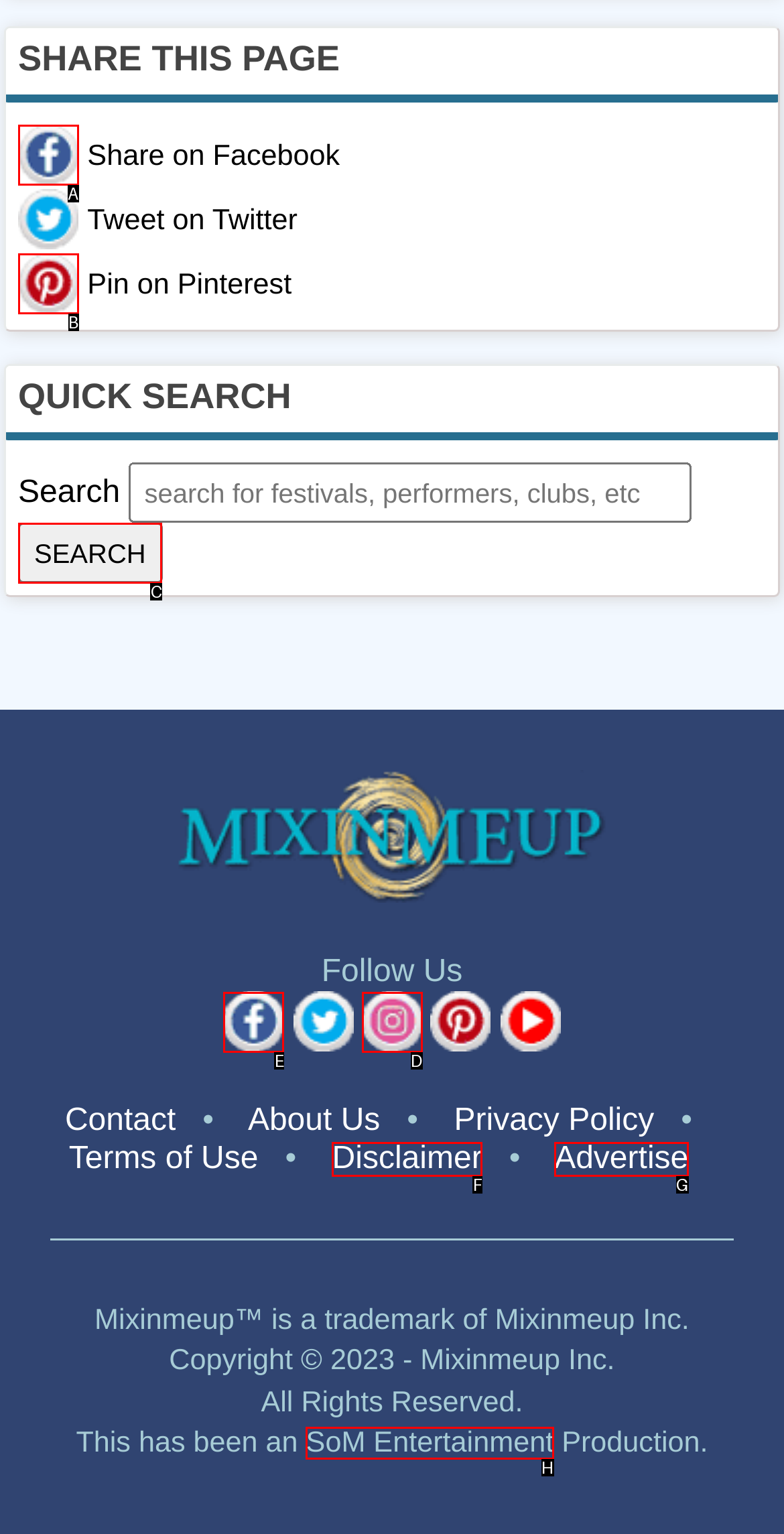Determine which option should be clicked to carry out this task: Find us on Facebook
State the letter of the correct choice from the provided options.

E